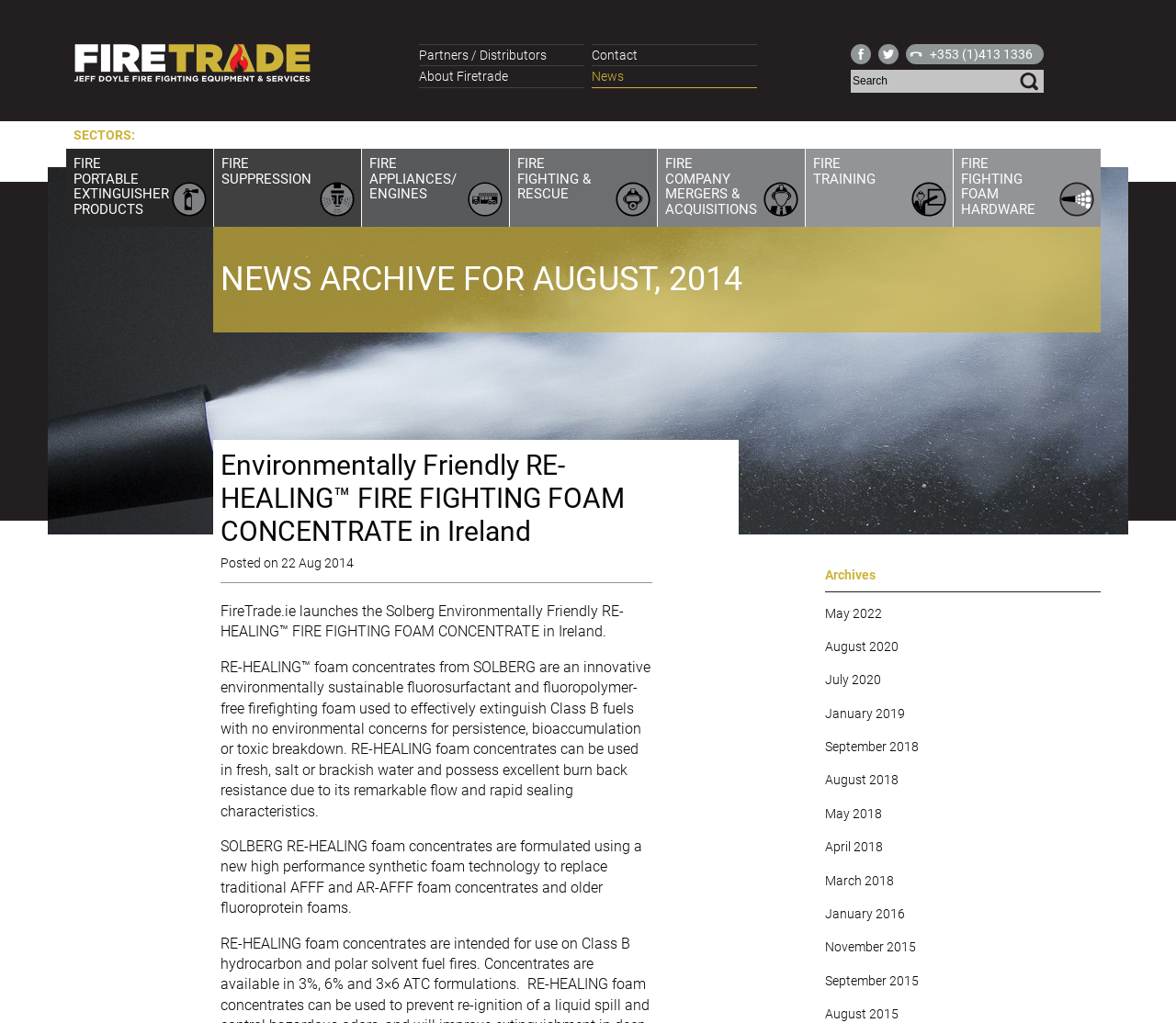Please give the bounding box coordinates of the area that should be clicked to fulfill the following instruction: "Read news about Environmentally Friendly RE-HEALING fire fighting foam concentrate". The coordinates should be in the format of four float numbers from 0 to 1, i.e., [left, top, right, bottom].

[0.188, 0.439, 0.555, 0.536]